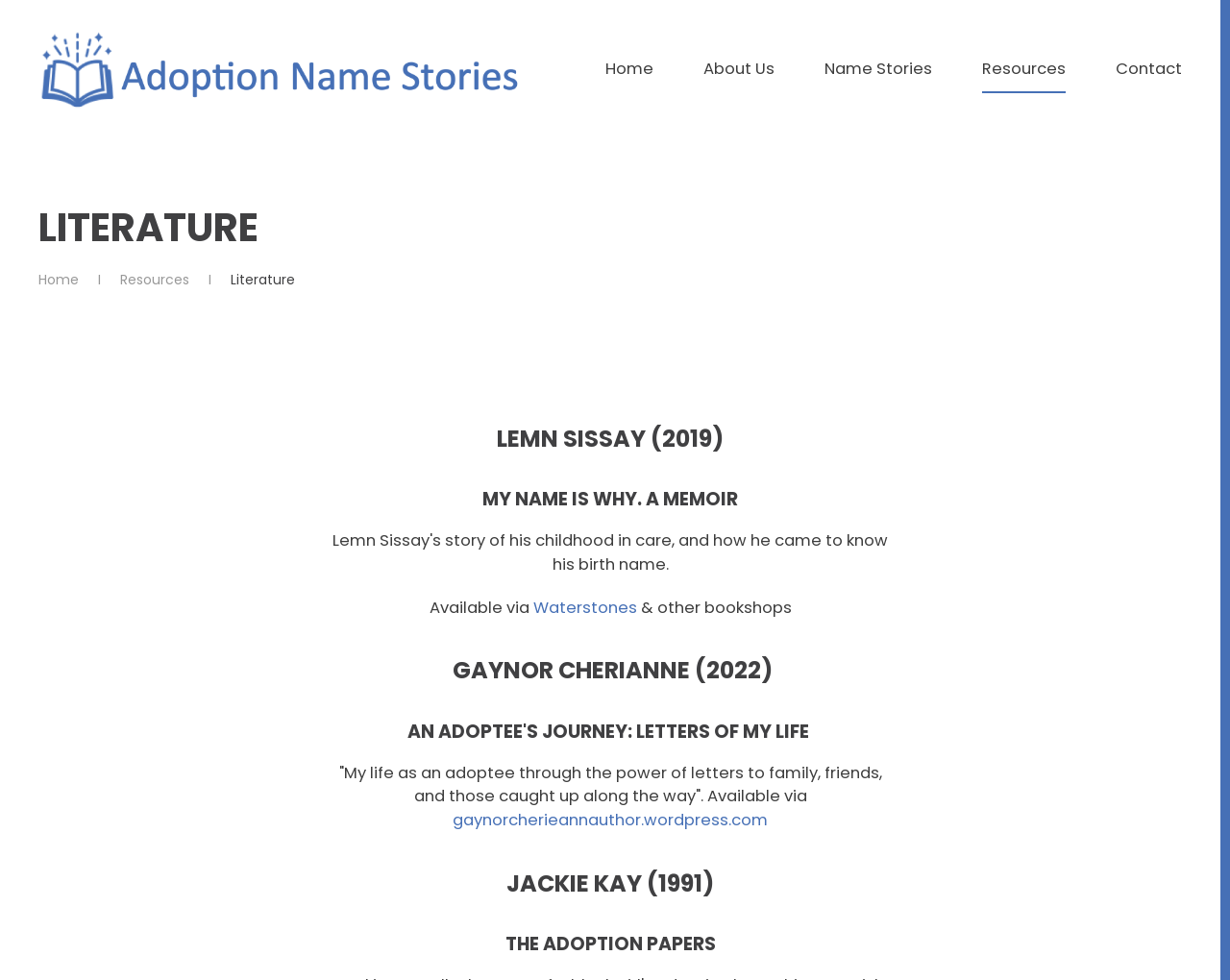Please provide a one-word or phrase answer to the question: 
Where can I buy the book 'MY NAME IS WHY. A MEMOIR'?

Waterstones